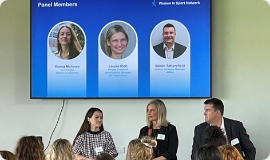Explain the image with as much detail as possible.

In this image from a recent event hosted by the Women in Sport Network, a panel discussion is taking place, highlighting influential figures in the sports community. The three panel members, featured on a large screen, are Emma McHugh, Louise Roth, and Simon Tautari. They are engaged in a conversation aimed at sharing insights and promoting support for women in sports. Each member is actively participating, contributing their expertise and experiences to inspire the audience and foster a collaborative environment. The setting suggests a vibrant atmosphere filled with attendees eager to learn and connect.